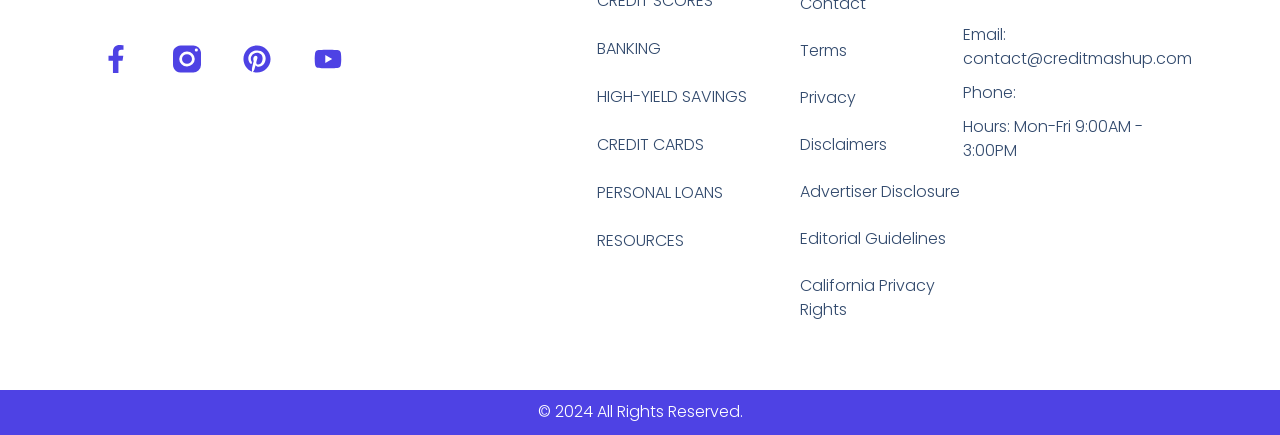Identify the bounding box coordinates of the specific part of the webpage to click to complete this instruction: "Watch videos on Youtube".

[0.245, 0.102, 0.267, 0.167]